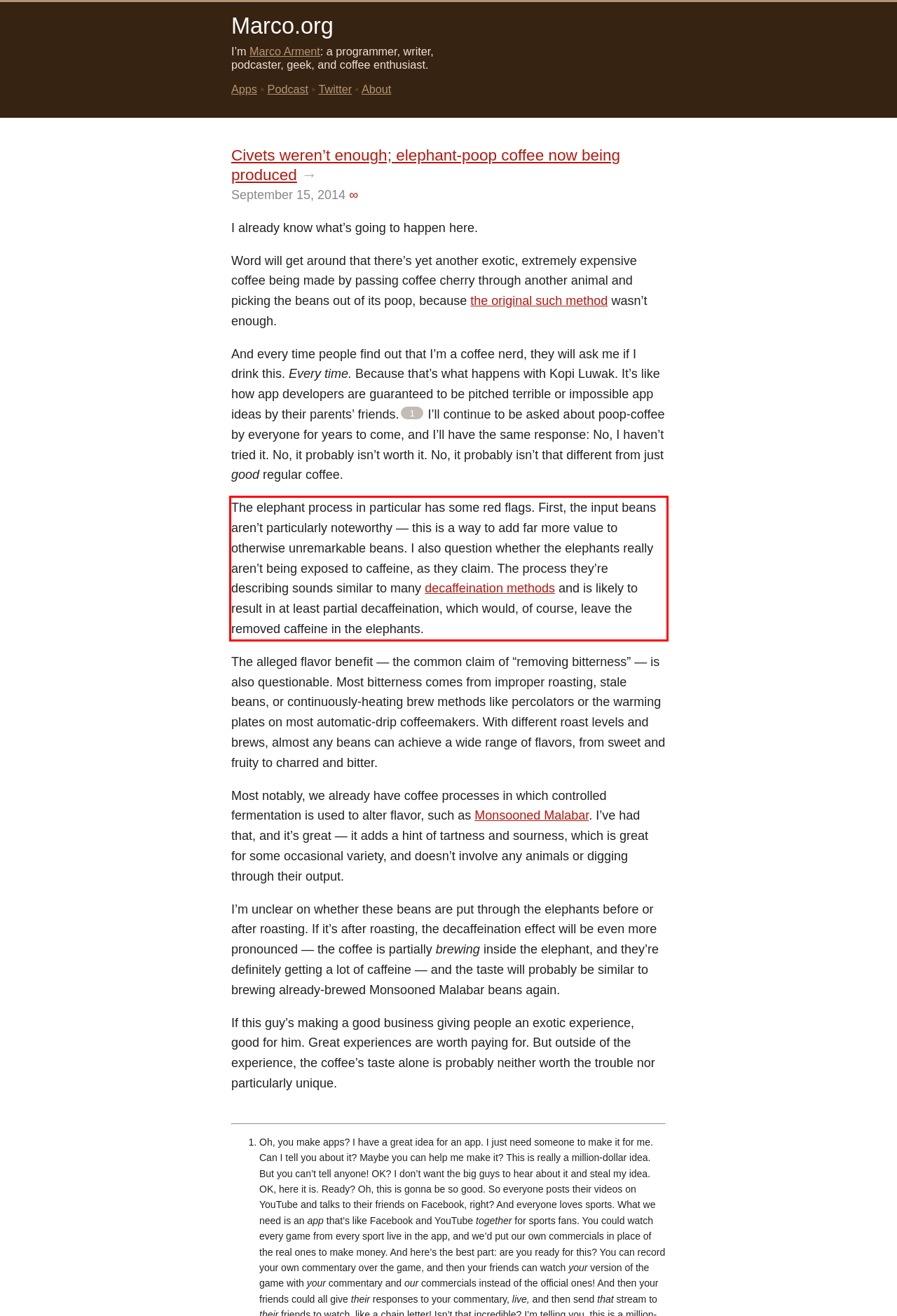Identify the text inside the red bounding box in the provided webpage screenshot and transcribe it.

The elephant process in particular has some red flags. First, the input beans aren’t particularly noteworthy — this is a way to add far more value to otherwise unremarkable beans. I also question whether the elephants really aren’t being exposed to caffeine, as they claim. The process they’re describing sounds similar to many decaffeination methods and is likely to result in at least partial decaffeination, which would, of course, leave the removed caffeine in the elephants.